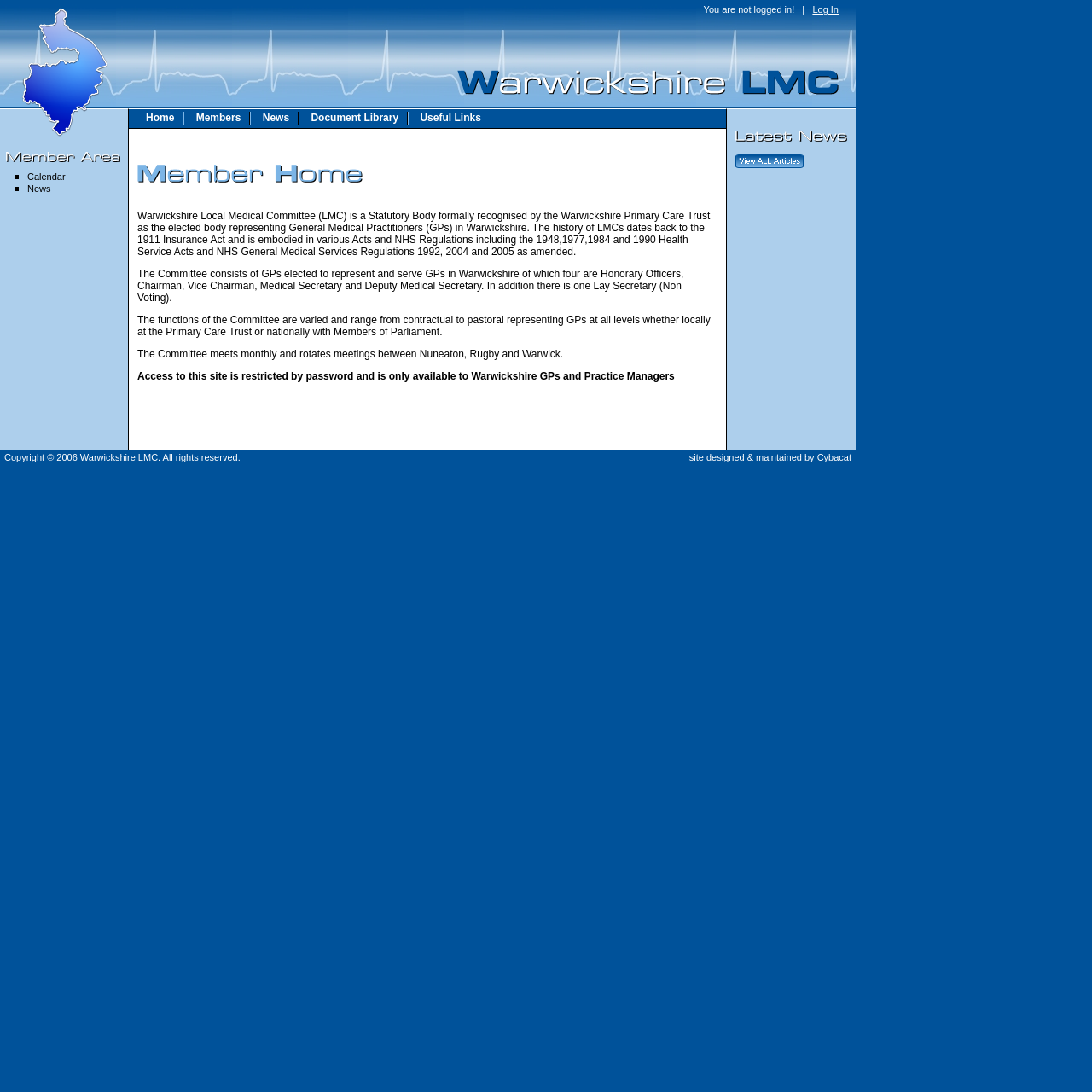Identify the bounding box coordinates for the element you need to click to achieve the following task: "Log in to the website". Provide the bounding box coordinates as four float numbers between 0 and 1, in the form [left, top, right, bottom].

[0.744, 0.004, 0.768, 0.013]